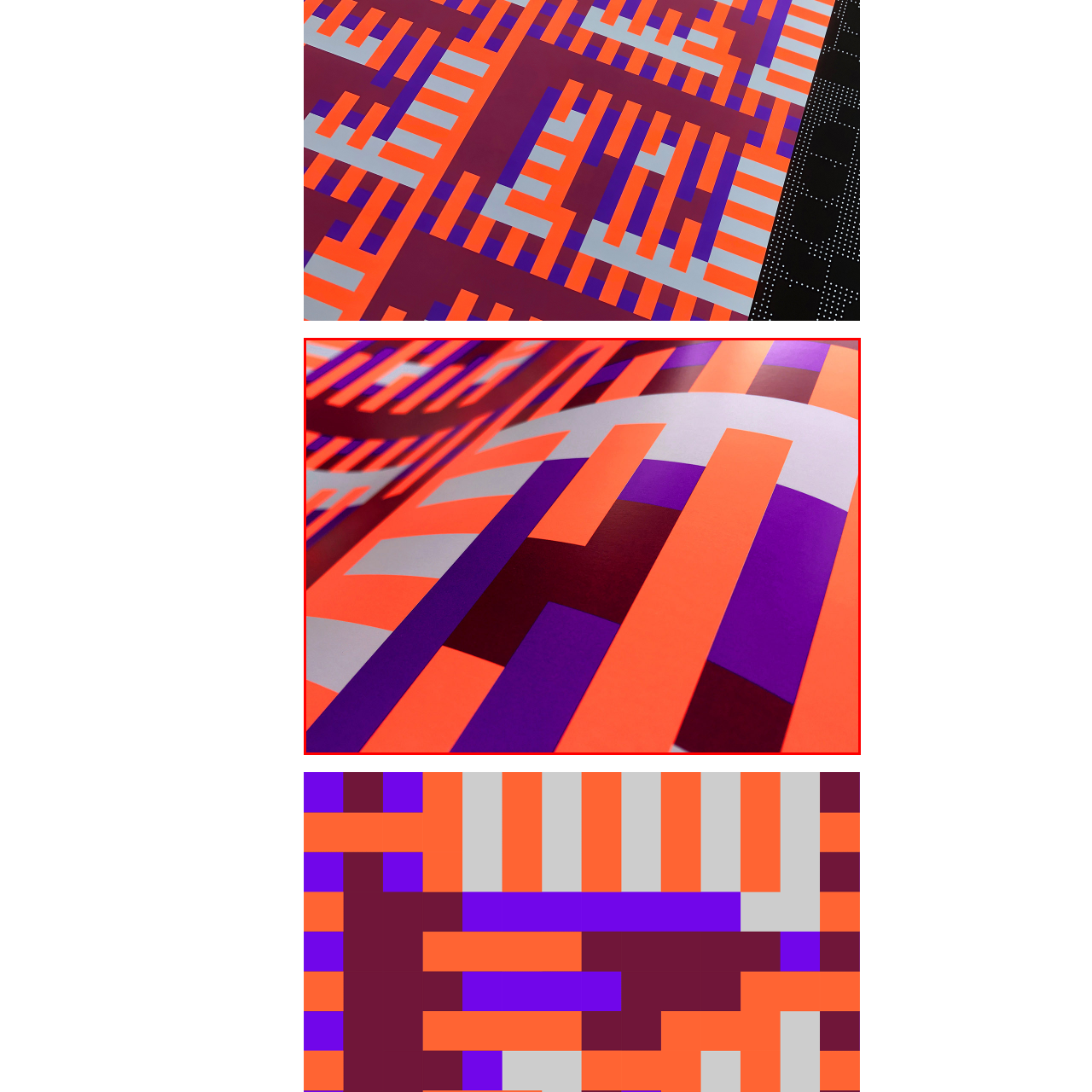Offer an in-depth description of the picture located within the red frame.

The image features a vibrant and dynamic abstract design characterized by a bold interplay of colors and geometric shapes. Bright orange serves as the dominant backdrop, creating a striking contrast against layers of deep purple and magenta elements. The composition utilizes horizontal and vertical lines interspersed with various shapes, forming a visually engaging maze-like pattern. Accents of gray contribute to the complexity, giving depth to the arrangement. This artwork exudes a sense of modernity and energy, inviting the viewer to explore the relationships between color and form.